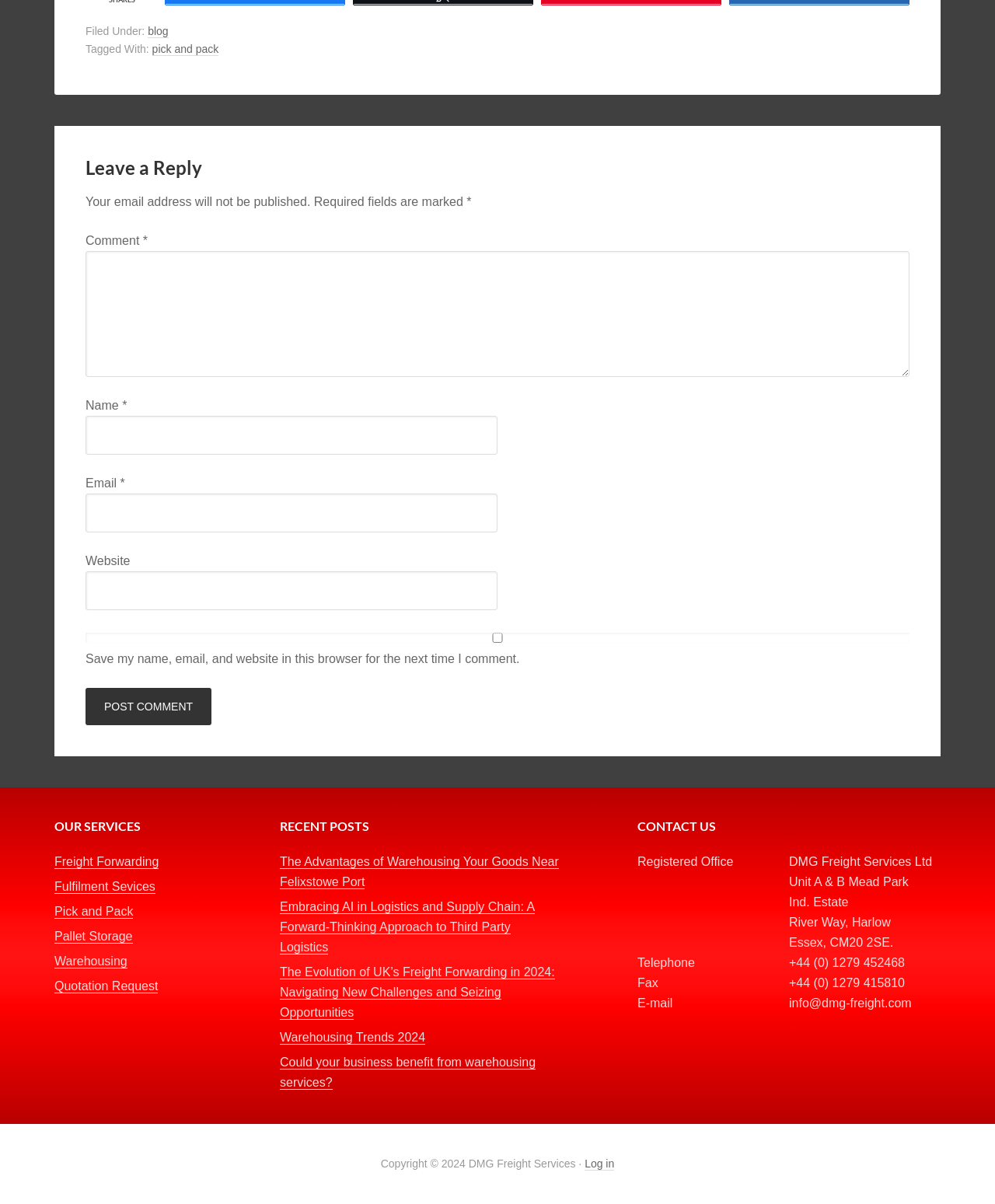What is the purpose of the 'Leave a Reply' section?
Using the image as a reference, answer the question in detail.

I inferred the purpose of the 'Leave a Reply' section by looking at the input fields and the 'Post Comment' button, which suggests that users can leave a comment or reply to a post.